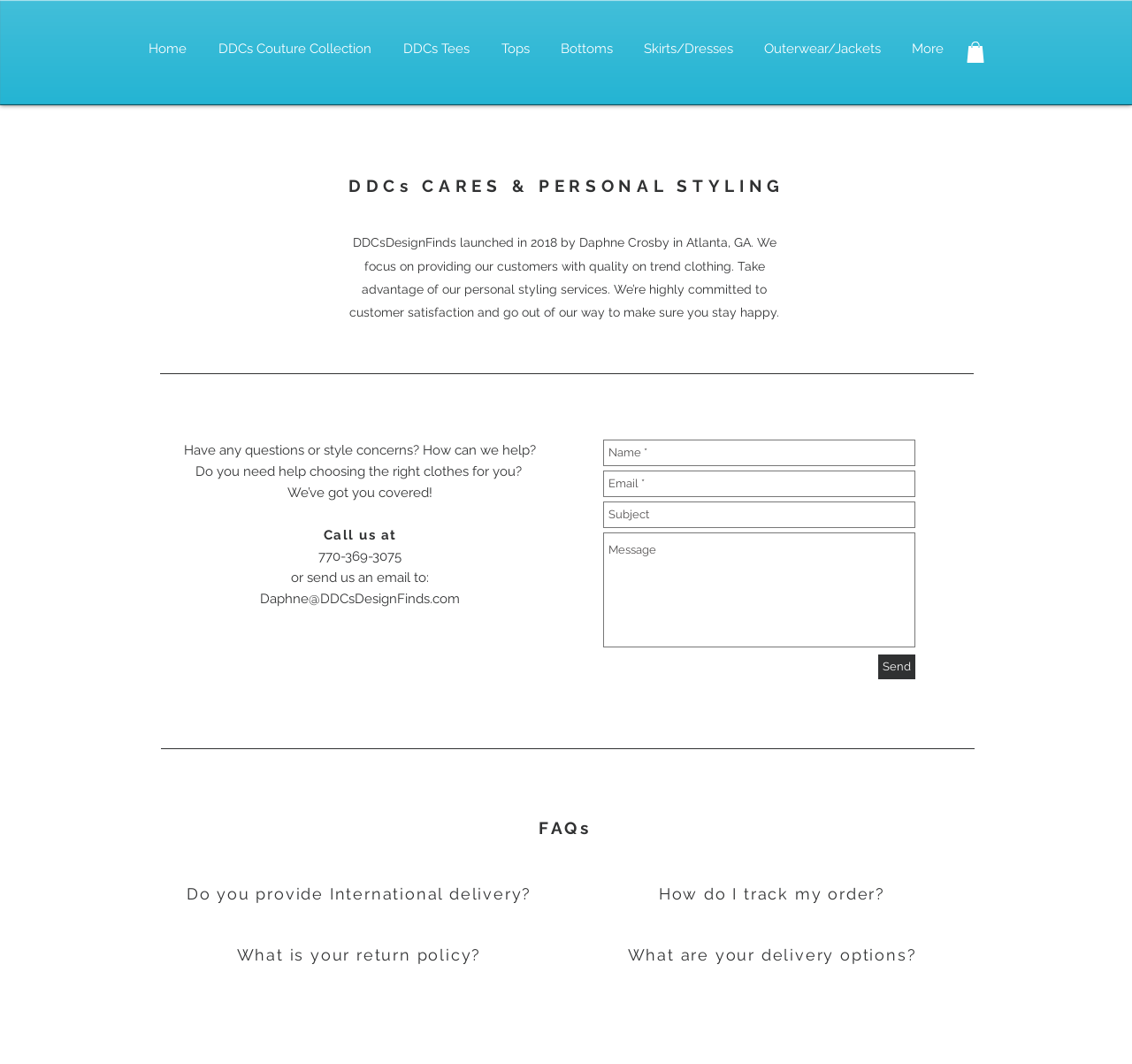Locate the bounding box of the UI element based on this description: "DDCs Tees". Provide four float numbers between 0 and 1 as [left, top, right, bottom].

[0.342, 0.023, 0.429, 0.069]